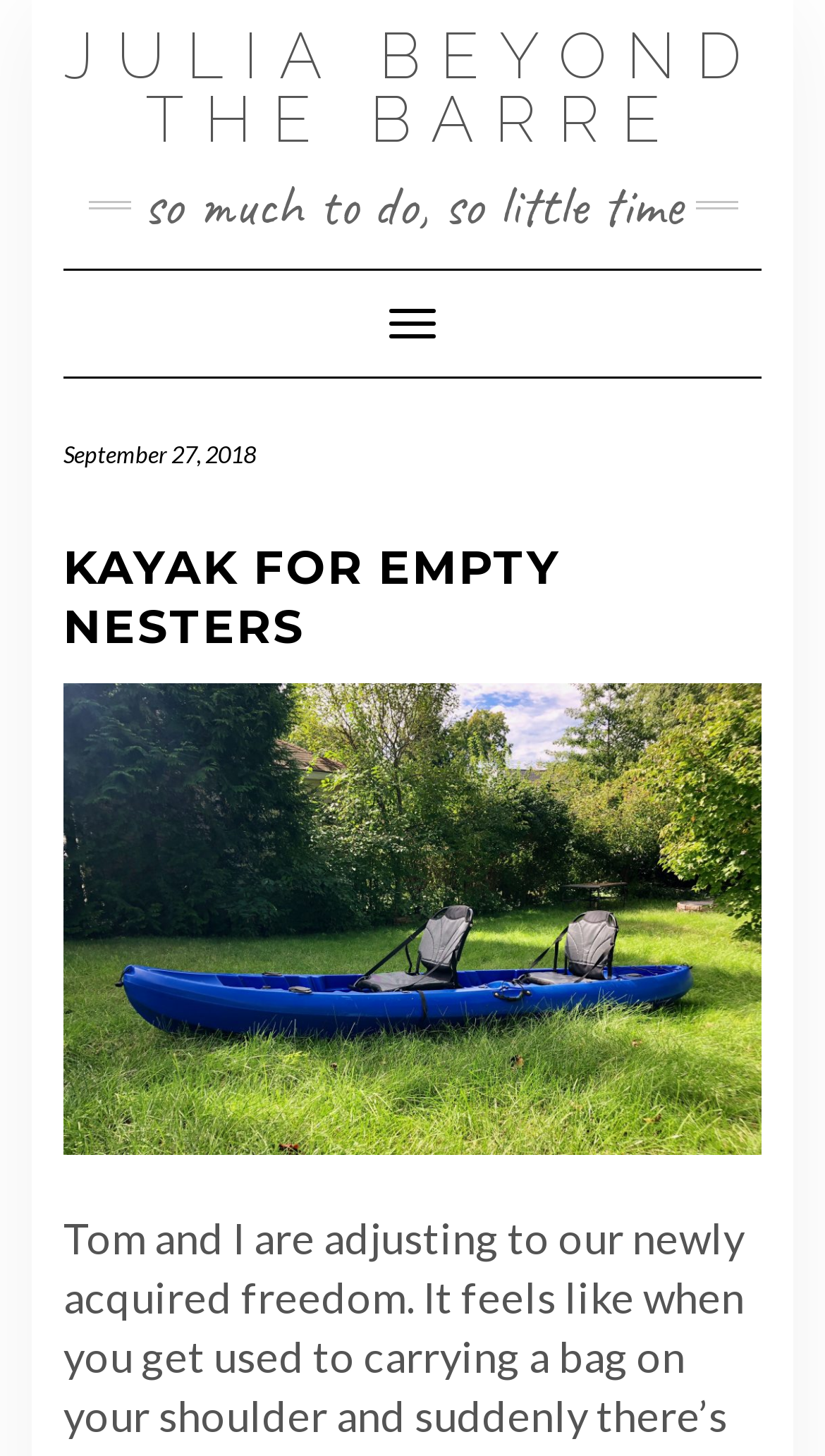What is the date of the latest article?
Using the details shown in the screenshot, provide a comprehensive answer to the question.

I found the date of the latest article by looking at the navigation section, where I saw a static text element with the date 'September 27, 2018'.